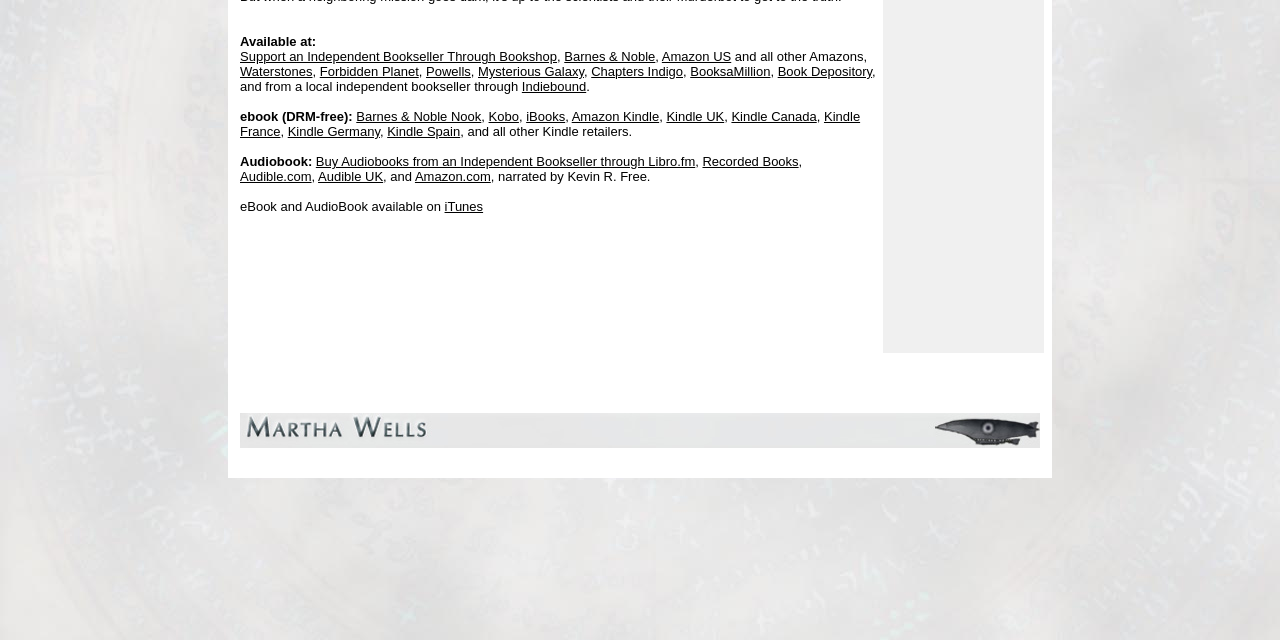Locate the UI element described by Barnes & Noble and provide its bounding box coordinates. Use the format (top-left x, top-left y, bottom-right x, bottom-right y) with all values as floating point numbers between 0 and 1.

[0.441, 0.077, 0.512, 0.1]